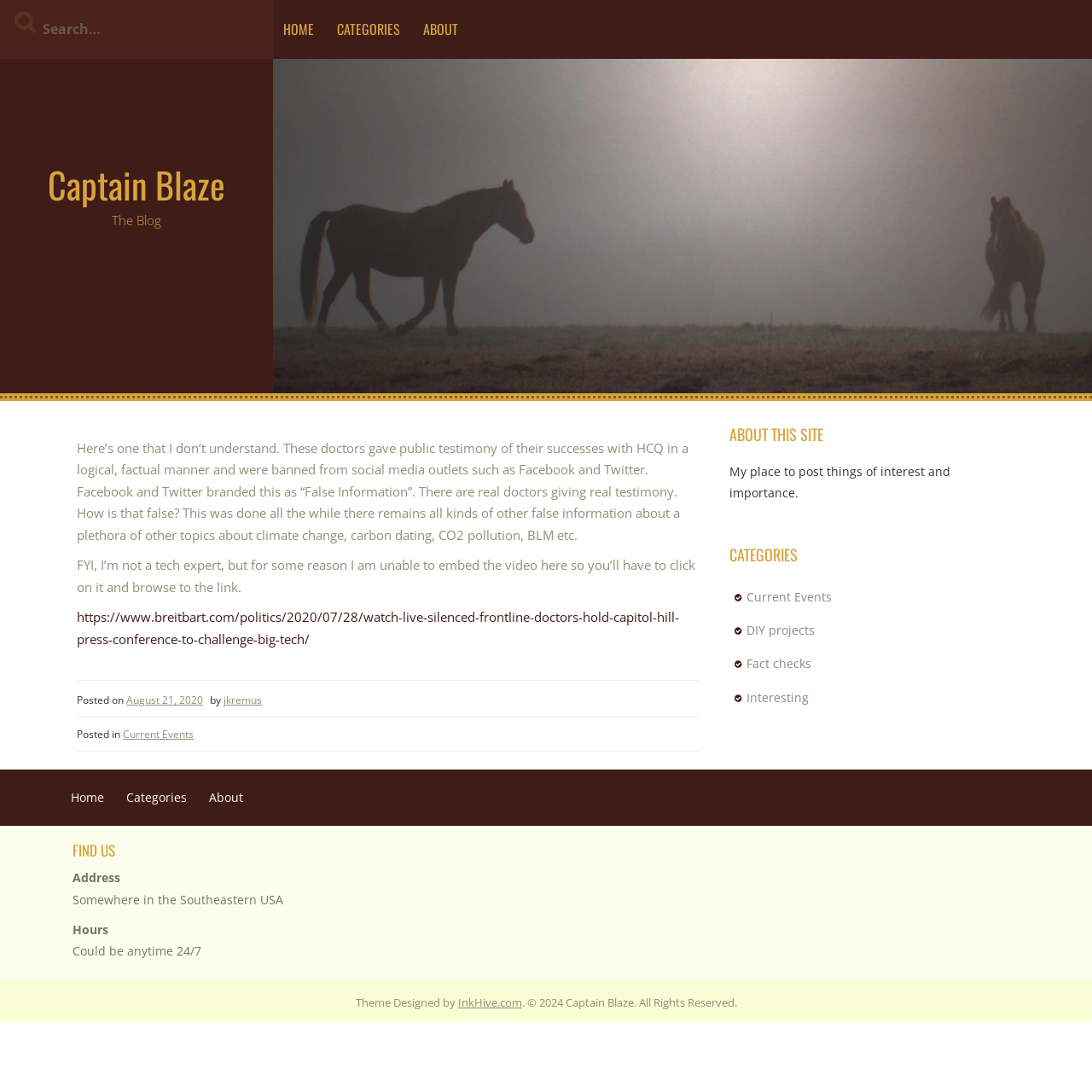Identify the bounding box coordinates for the region of the element that should be clicked to carry out the instruction: "Click the link to view about the association". The bounding box coordinates should be four float numbers between 0 and 1, i.e., [left, top, right, bottom].

None